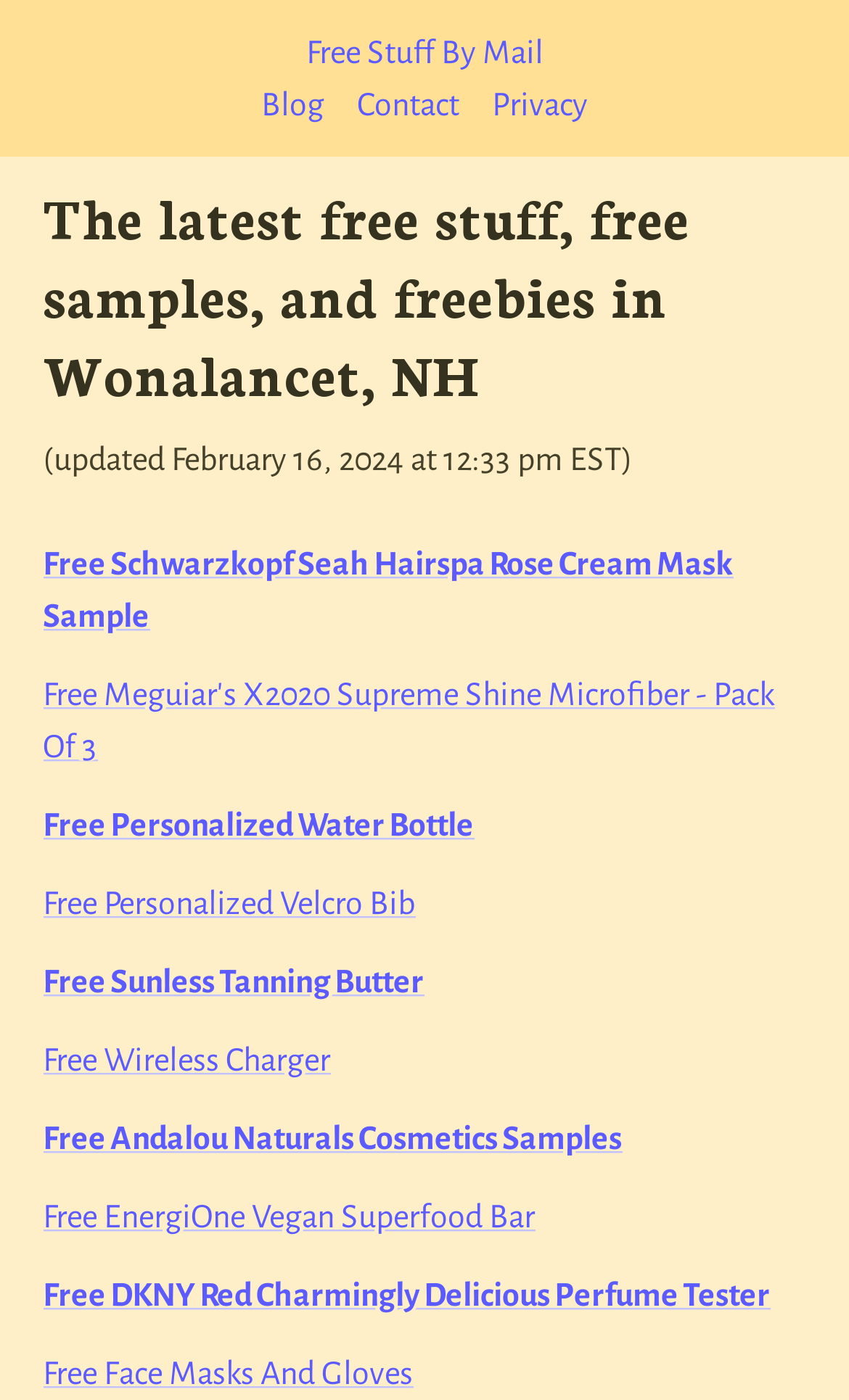What is the purpose of the 'Contact' link on the webpage?
Please respond to the question with a detailed and thorough explanation.

I inferred the purpose of the 'Contact' link by its name and its location among other links such as 'Blog' and 'Privacy', which suggests that it is a link to contact the website or its administrators.